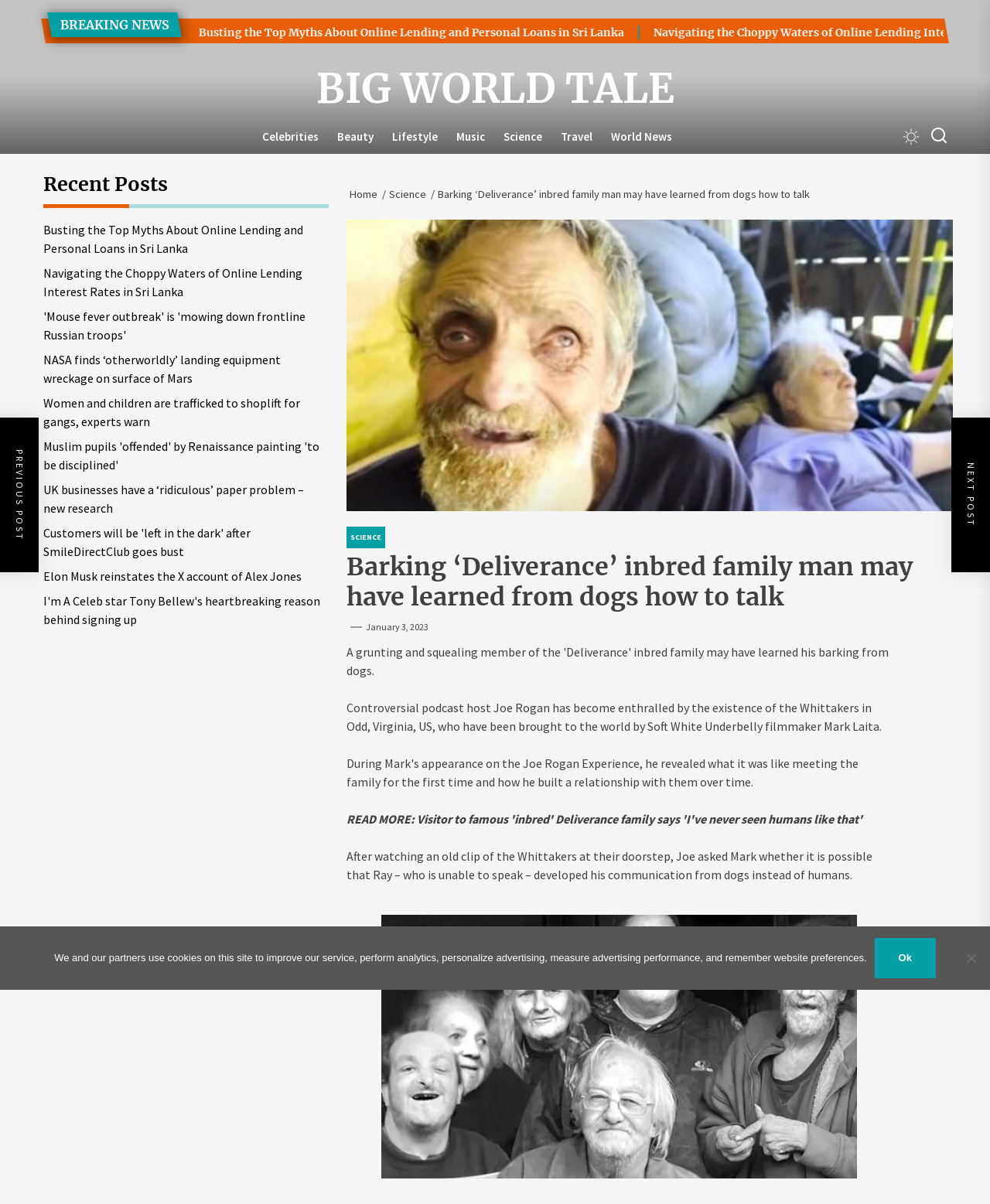Respond to the question below with a single word or phrase: Who is the person mentioned in the article?

Joe Rogan